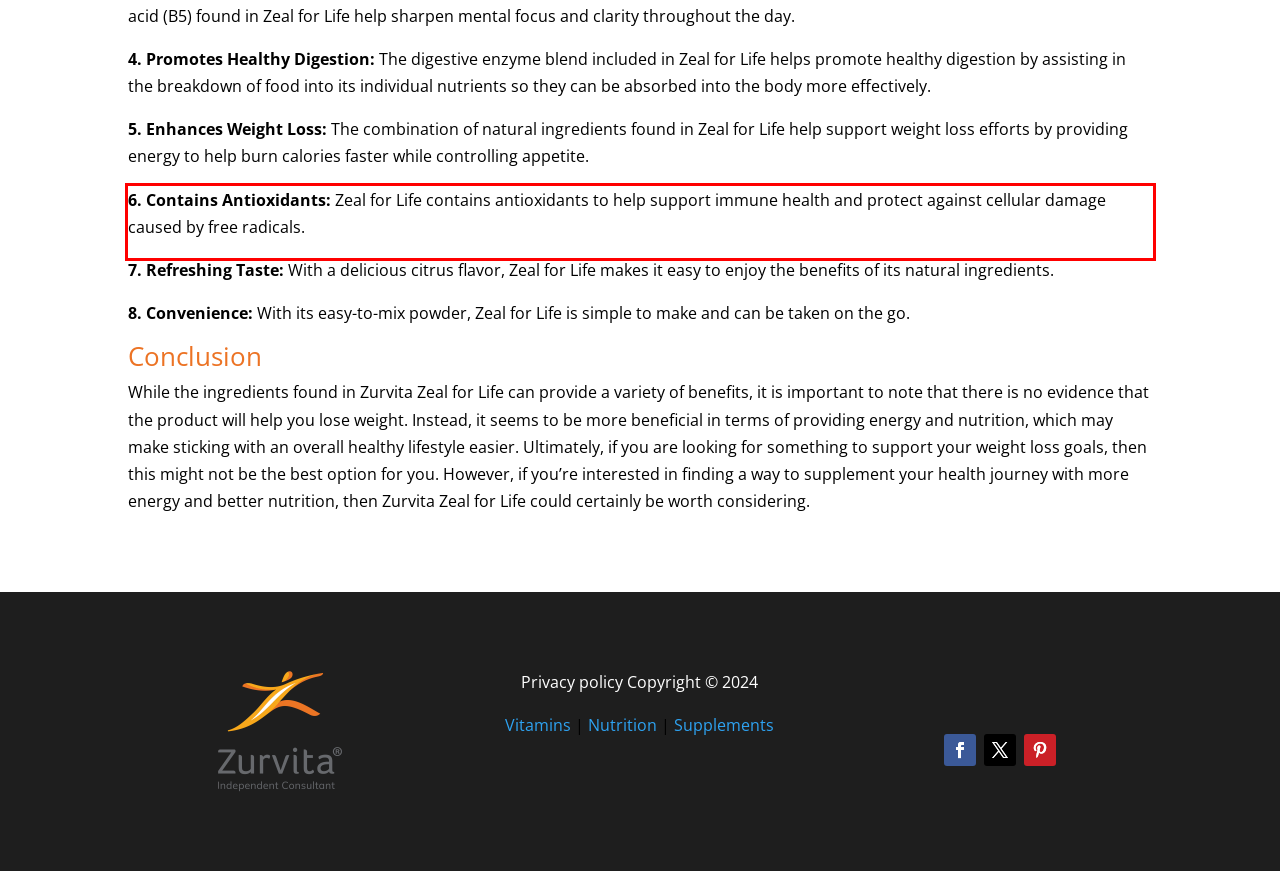Identify the text inside the red bounding box on the provided webpage screenshot by performing OCR.

6. Contains Antioxidants: Zeal for Life contains antioxidants to help support immune health and protect against cellular damage caused by free radicals.